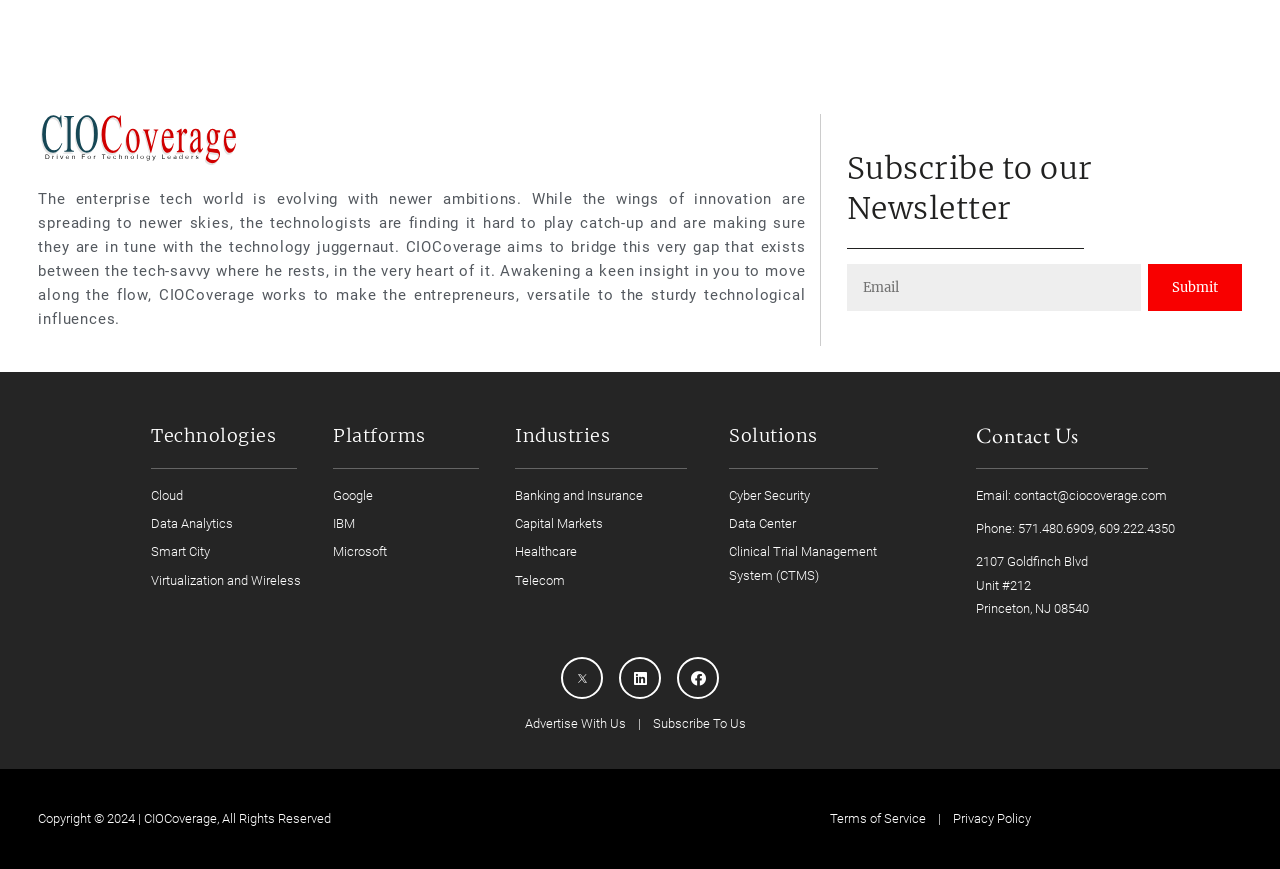How can you contact CIOCoverage?
Based on the image, answer the question with as much detail as possible.

The StaticText elements 'Email: contact@ciocoverage.com' and 'Phone: 571.480.6909, 609.222.4350' provide the contact information for CIOCoverage, indicating that users can contact them via email or phone.